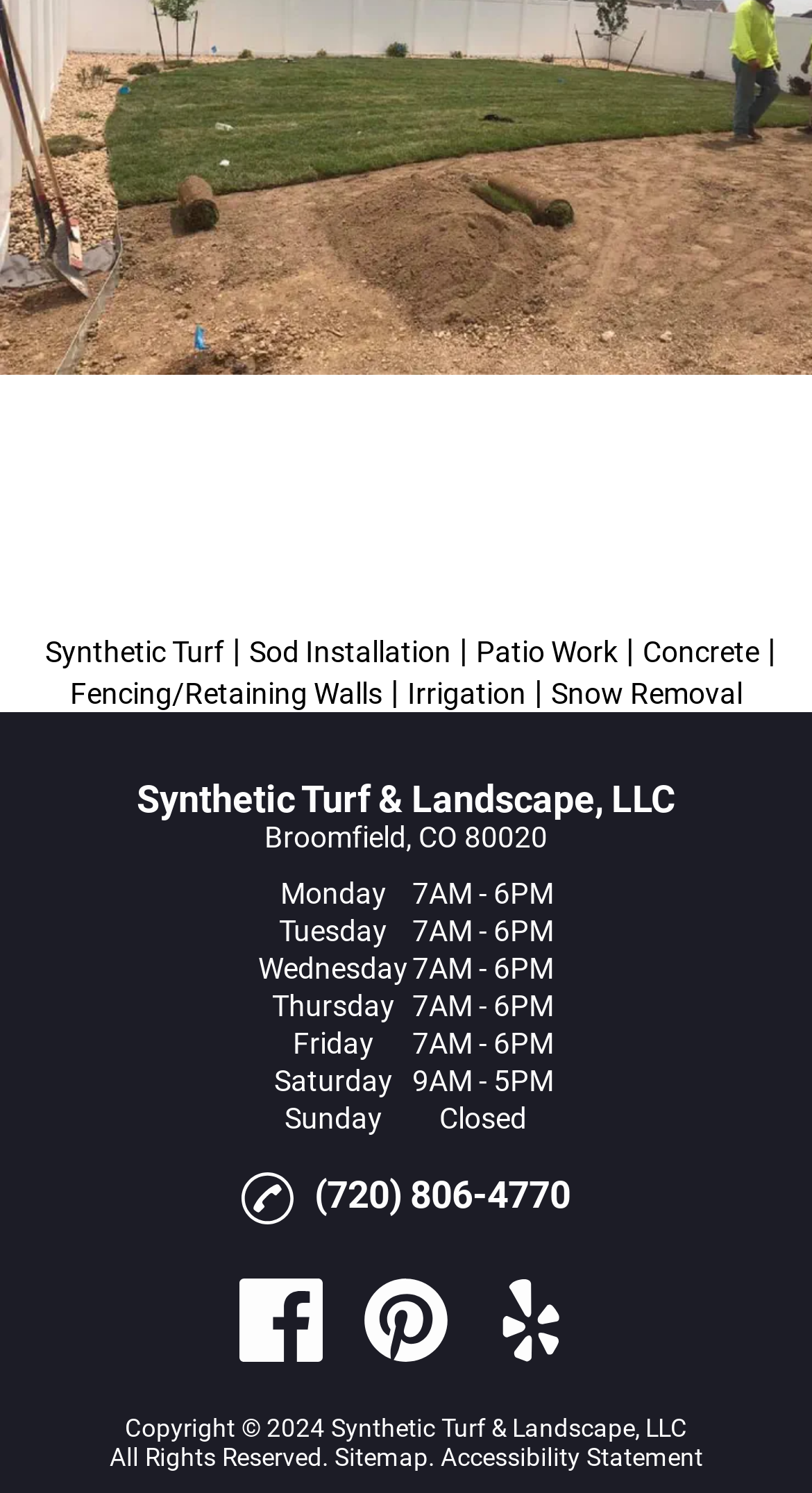Please identify the bounding box coordinates of the clickable element to fulfill the following instruction: "Call the phone number". The coordinates should be four float numbers between 0 and 1, i.e., [left, top, right, bottom].

[0.387, 0.785, 0.703, 0.815]